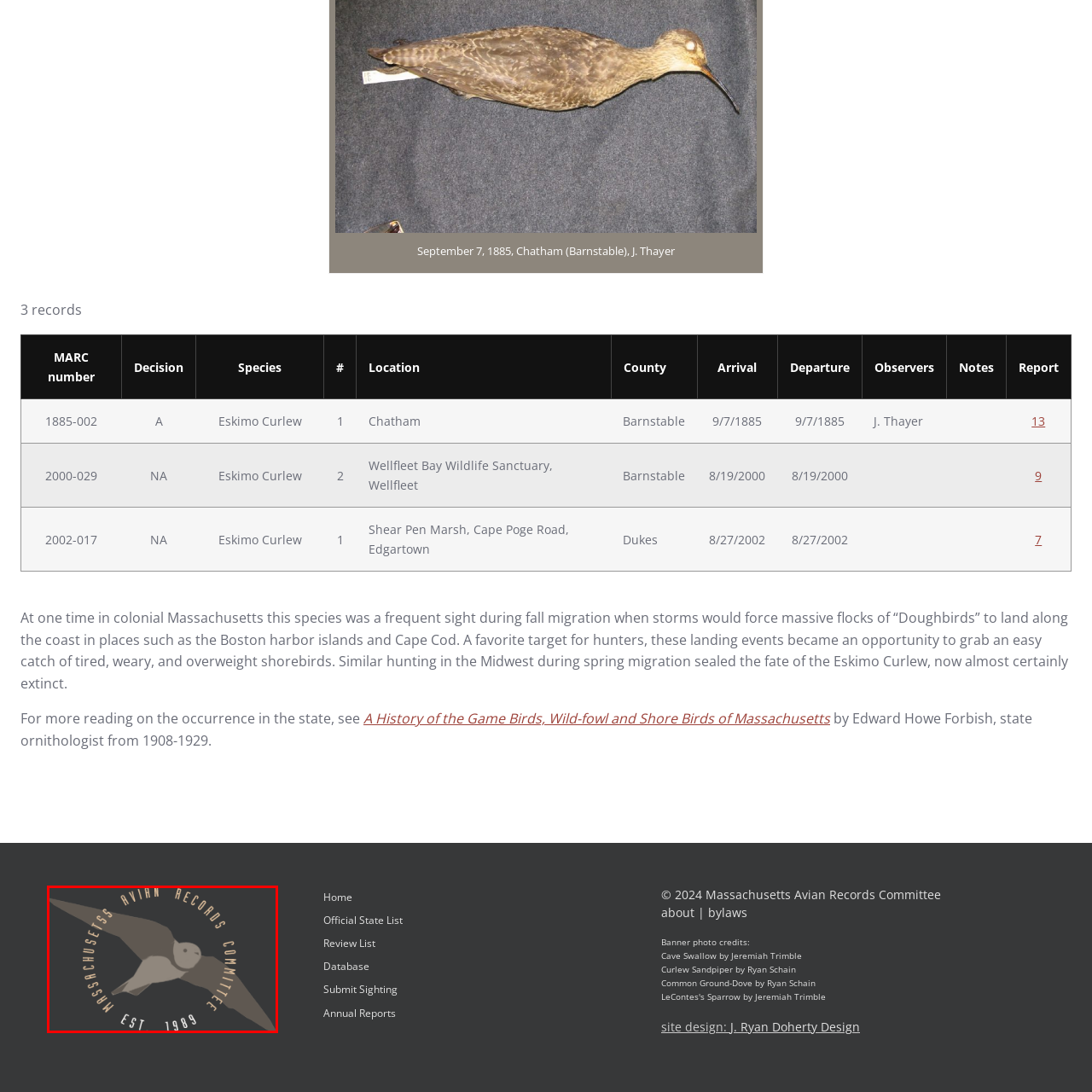What shape is the committee's logo?
Look closely at the image highlighted by the red bounding box and give a comprehensive answer to the question.

The caption describes the logo as a 'circular design', which indicates that the shape of the committee's logo is circular.